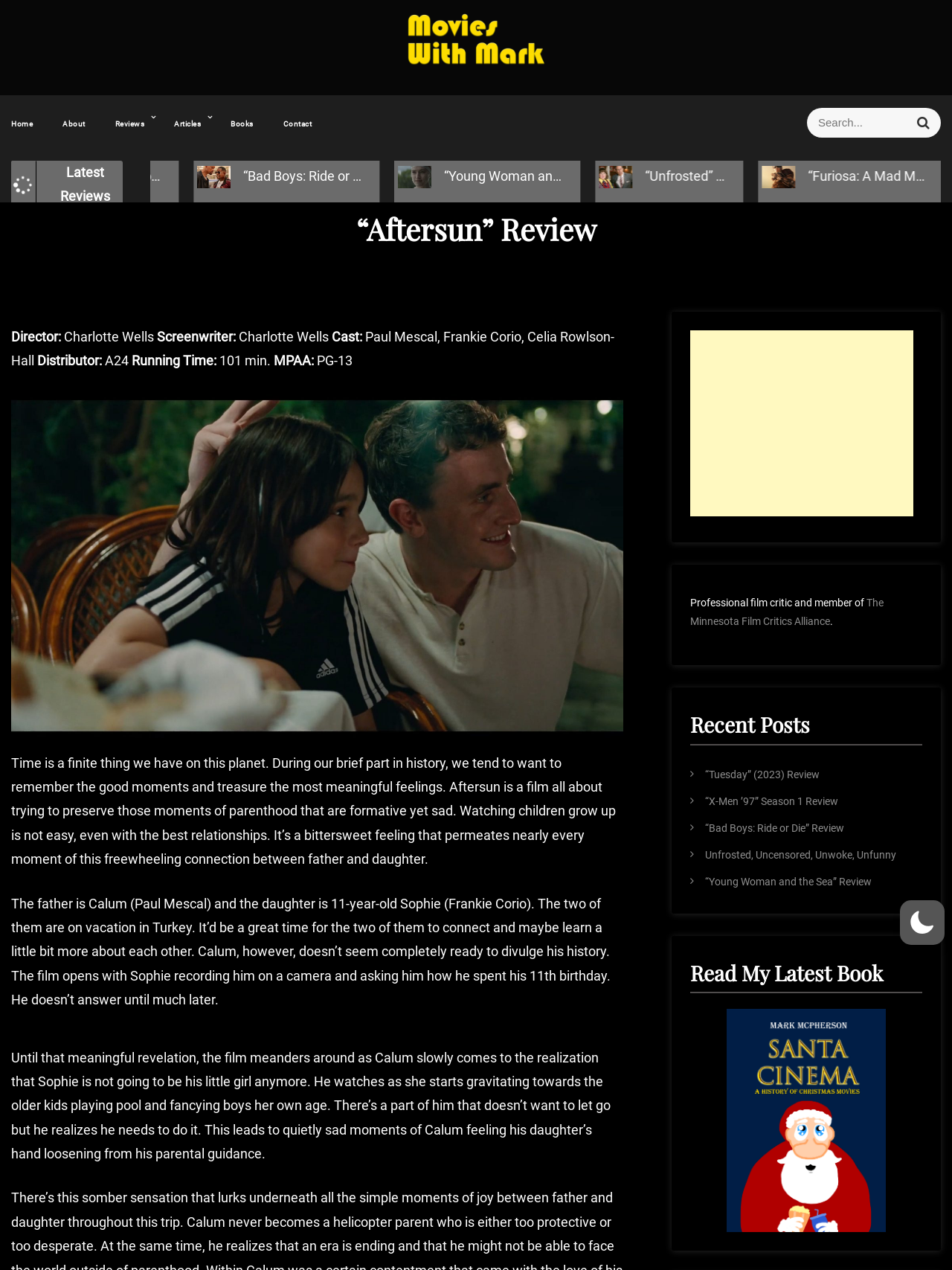Kindly determine the bounding box coordinates for the clickable area to achieve the given instruction: "Read the article 'Young Woman and the Sea' Review".

[0.364, 0.132, 0.637, 0.145]